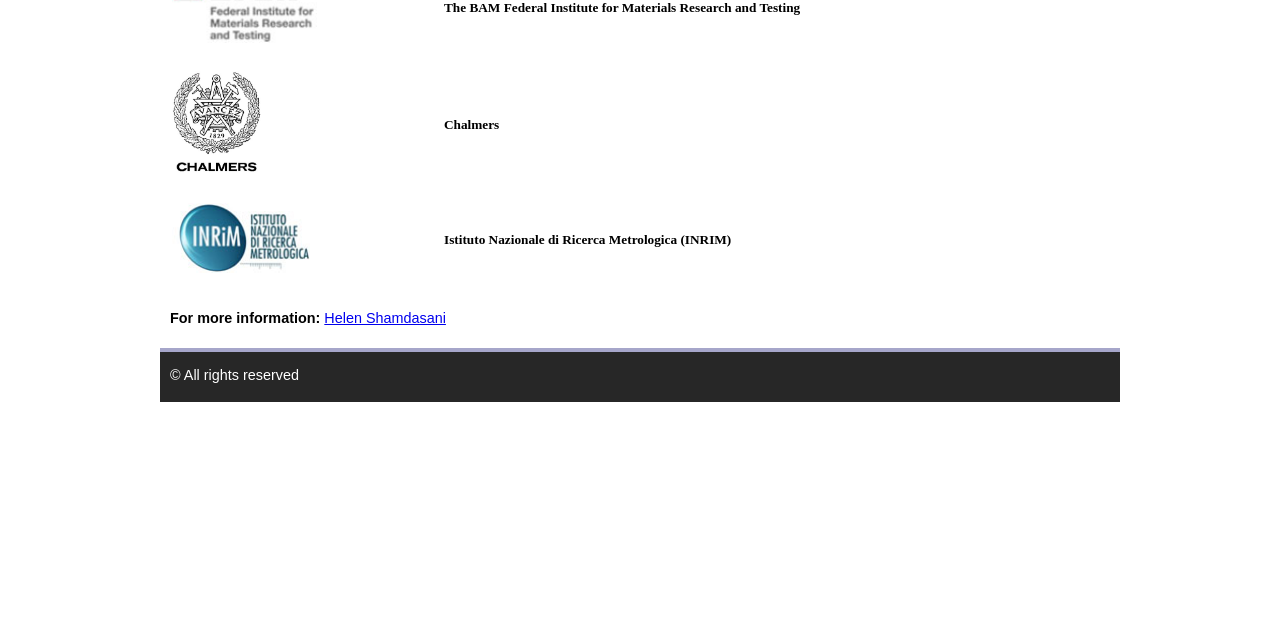Provide the bounding box coordinates of the HTML element described as: "Chalmers". The bounding box coordinates should be four float numbers between 0 and 1, i.e., [left, top, right, bottom].

[0.125, 0.106, 0.688, 0.285]